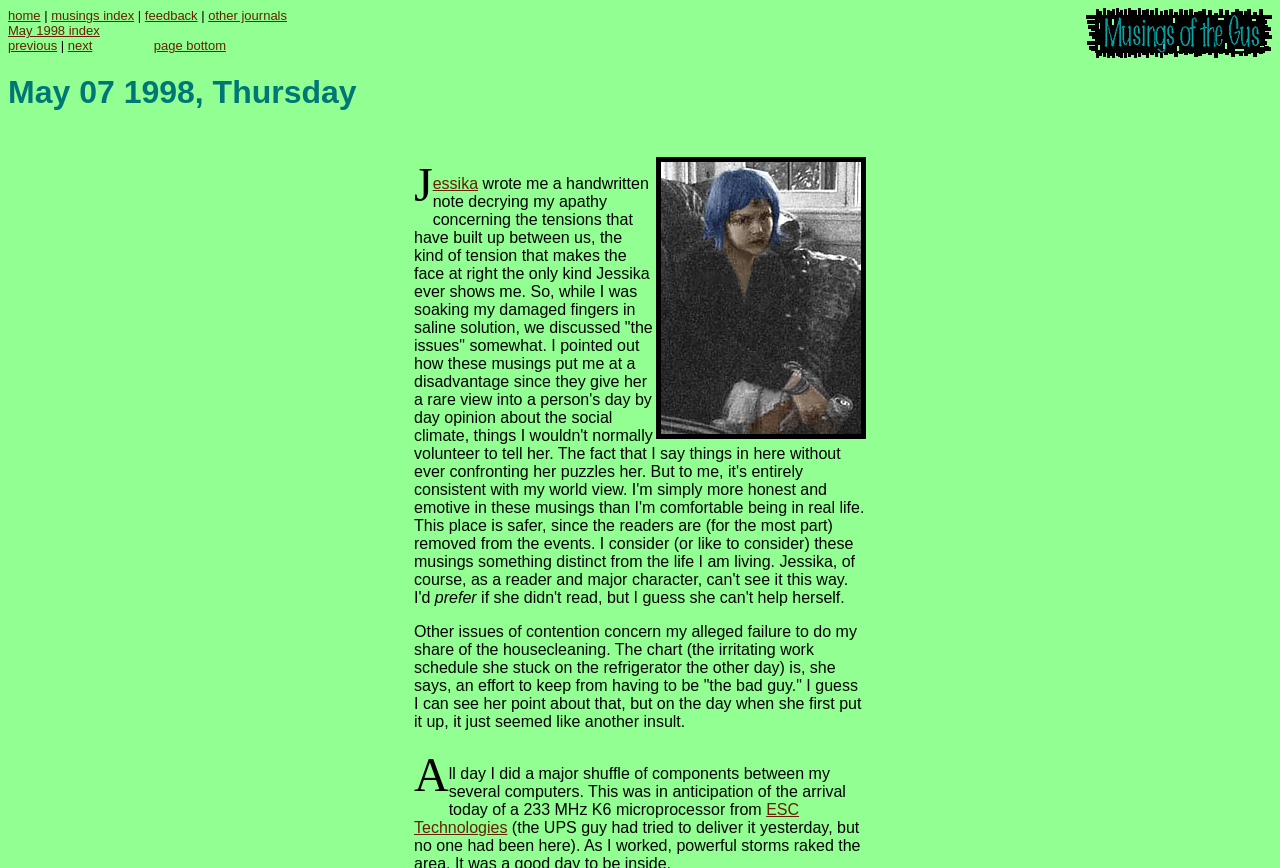Given the element description: "May 1998 index", predict the bounding box coordinates of the UI element it refers to, using four float numbers between 0 and 1, i.e., [left, top, right, bottom].

[0.006, 0.026, 0.078, 0.044]